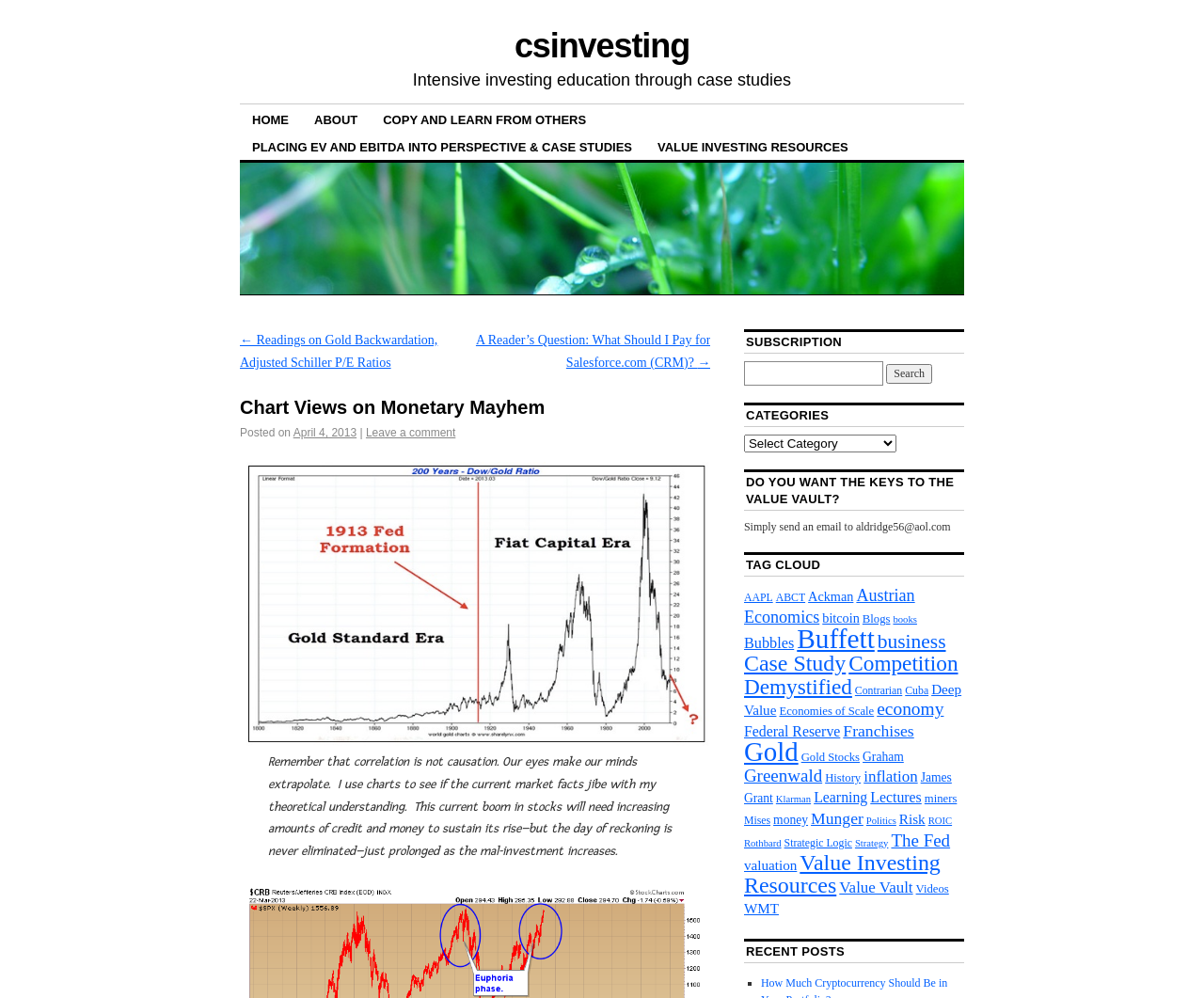Locate the heading on the webpage and return its text.

Chart Views on Monetary Mayhem